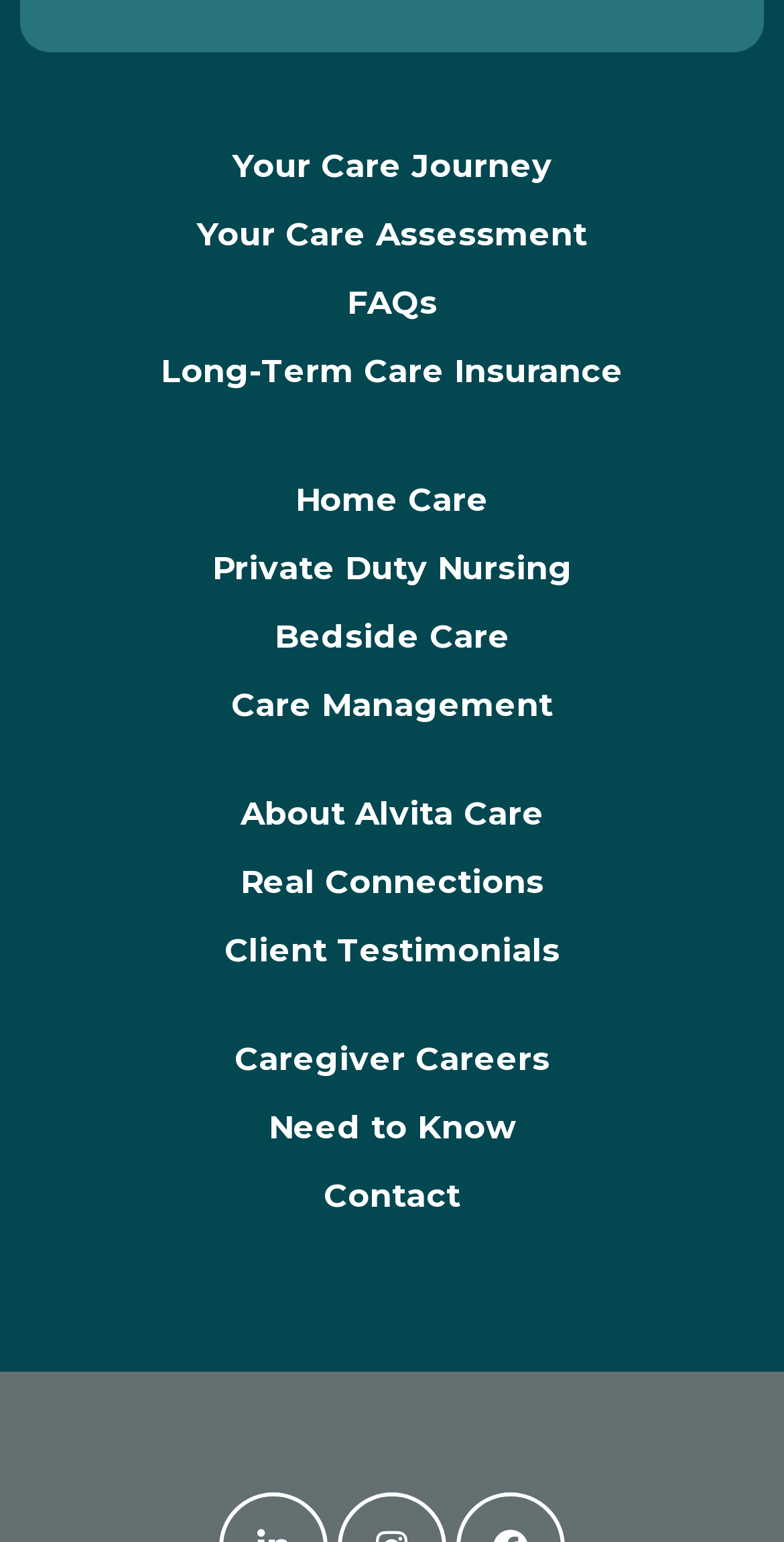How many links are related to care services?
Using the visual information, answer the question in a single word or phrase.

4